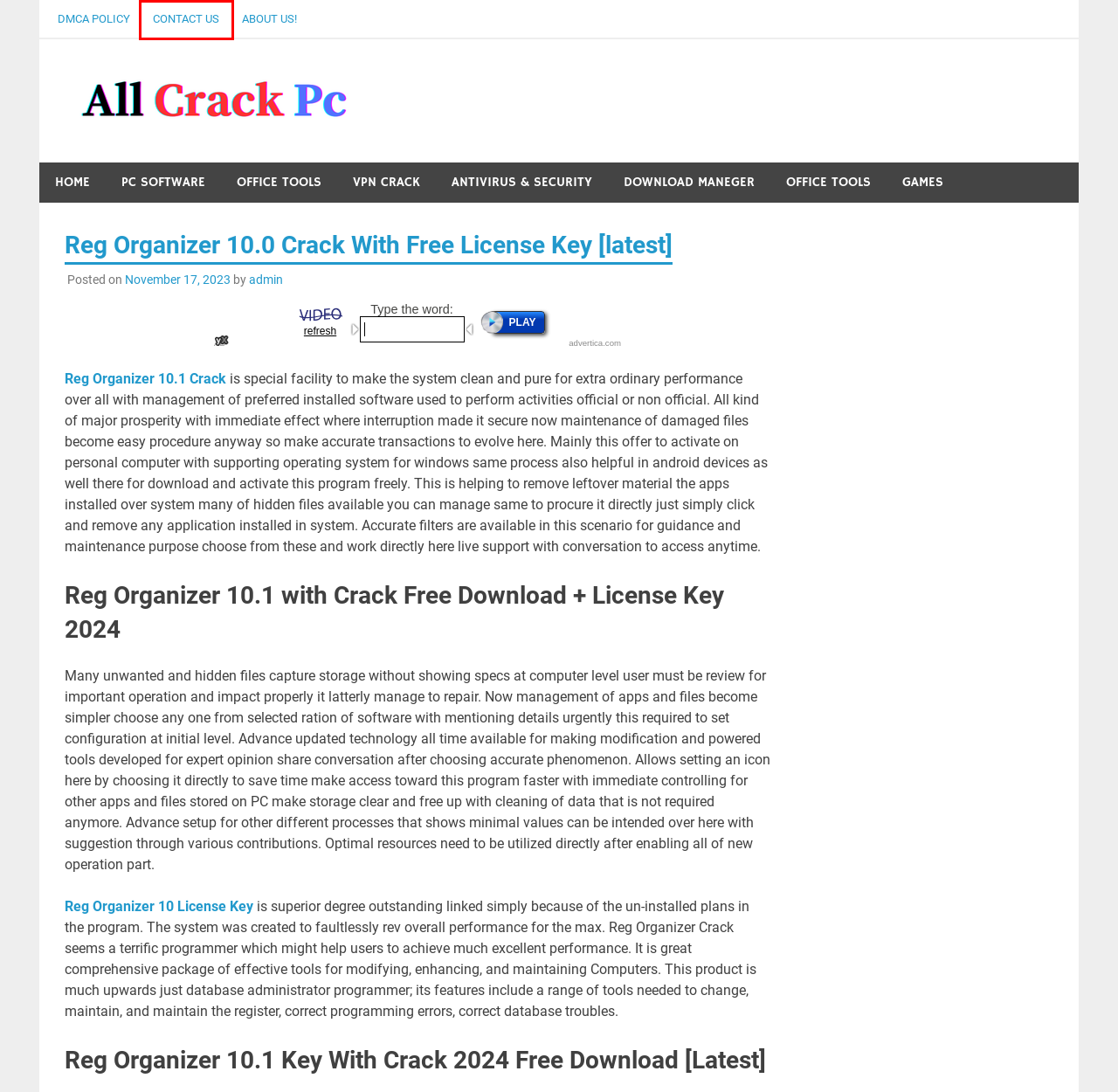After examining the screenshot of a webpage with a red bounding box, choose the most accurate webpage description that corresponds to the new page after clicking the element inside the red box. Here are the candidates:
A. Crack PC Software Pc Software
B. Zoner Photo Studio X 19.2309.2.508 Crack + License Key [2024]
C. Contact Us - Crack PC Software
D. DMCA Policy - Crack PC Software
E. Crack PC Software
F. admin - Crack PC Software
G. Duplicate Files Fixer Pro 8.1.1.39 Crack License Key [latest]
H. About Us! - Crack PC Software

C